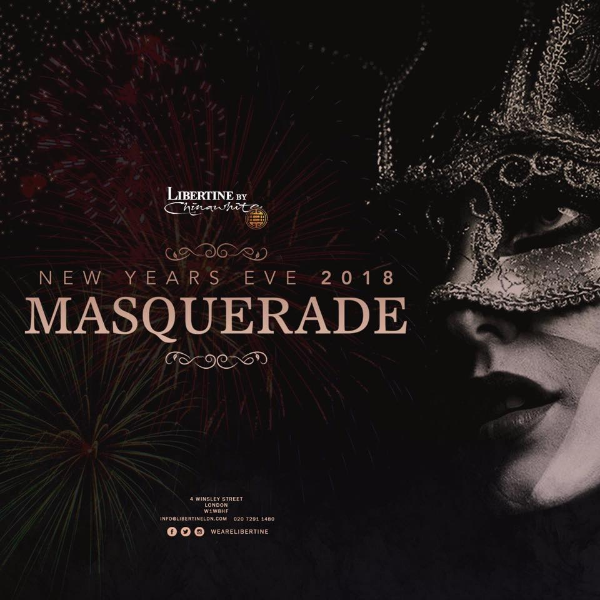What is the date of the event?
Please provide a single word or phrase as your answer based on the screenshot.

New Year's Eve 2018